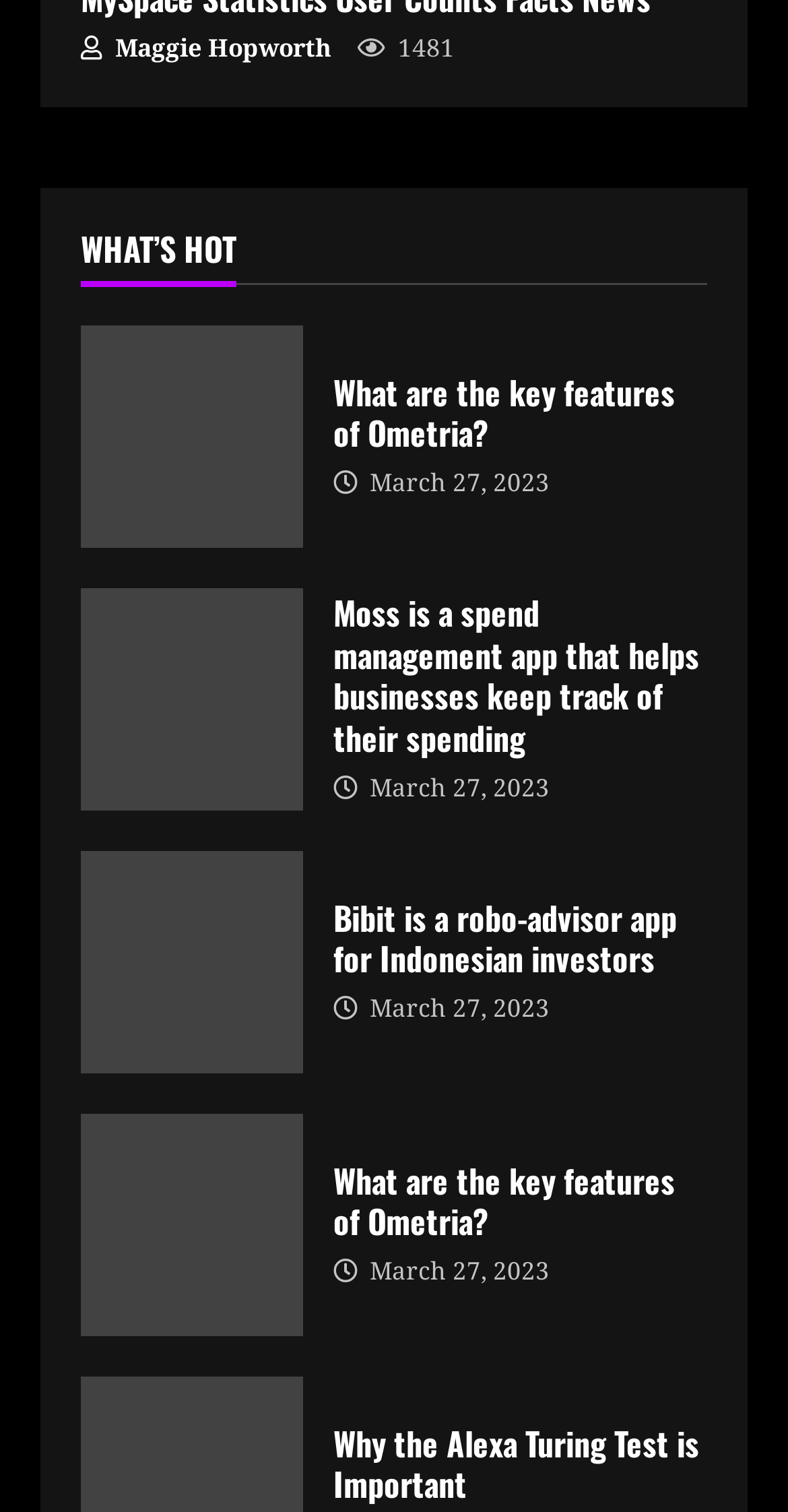Provide the bounding box coordinates of the section that needs to be clicked to accomplish the following instruction: "Check the article about the Alexa Turing Test."

[0.423, 0.941, 0.897, 0.996]